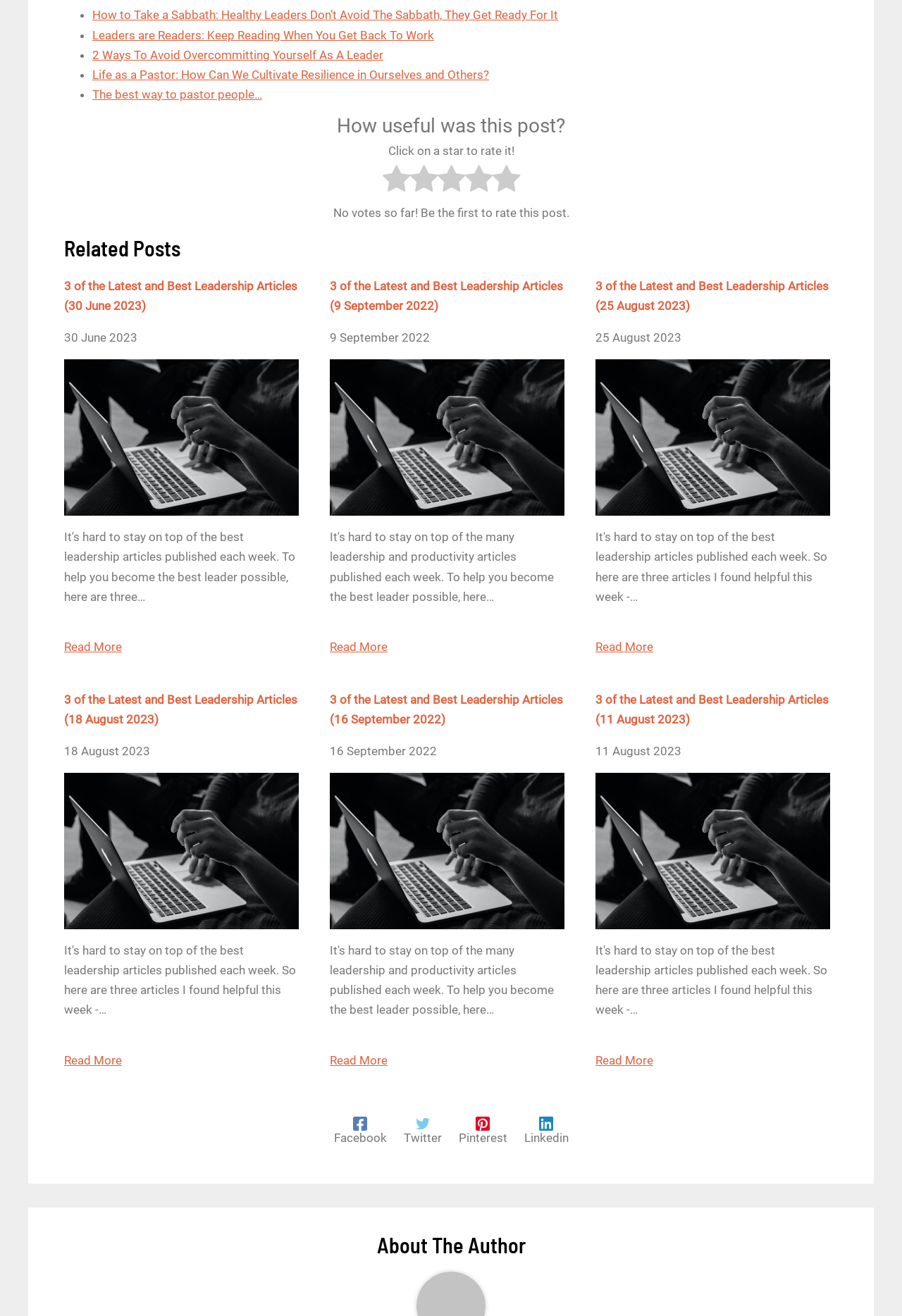Please provide a detailed answer to the question below by examining the image:
What is the title of the section below the 'Related Posts' section?

The section below the 'Related Posts' section has a heading that says 'About The Author', which indicates that this section is about the author of the webpage or the article.